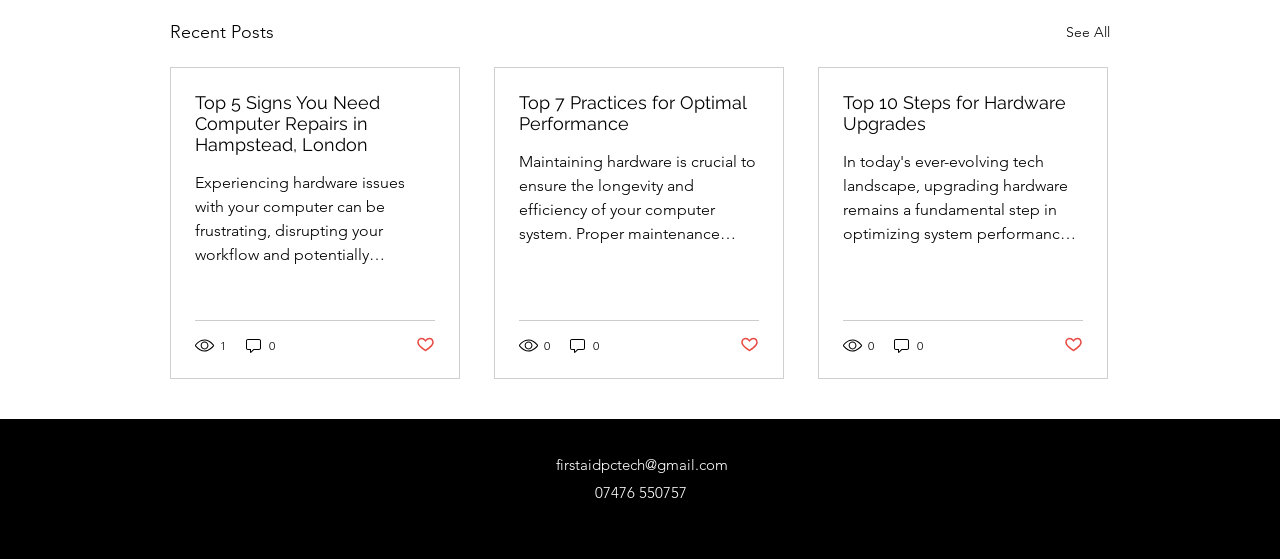Bounding box coordinates are specified in the format (top-left x, top-left y, bottom-right x, bottom-right y). All values are floating point numbers bounded between 0 and 1. Please provide the bounding box coordinate of the region this sentence describes: See All

[0.833, 0.032, 0.867, 0.084]